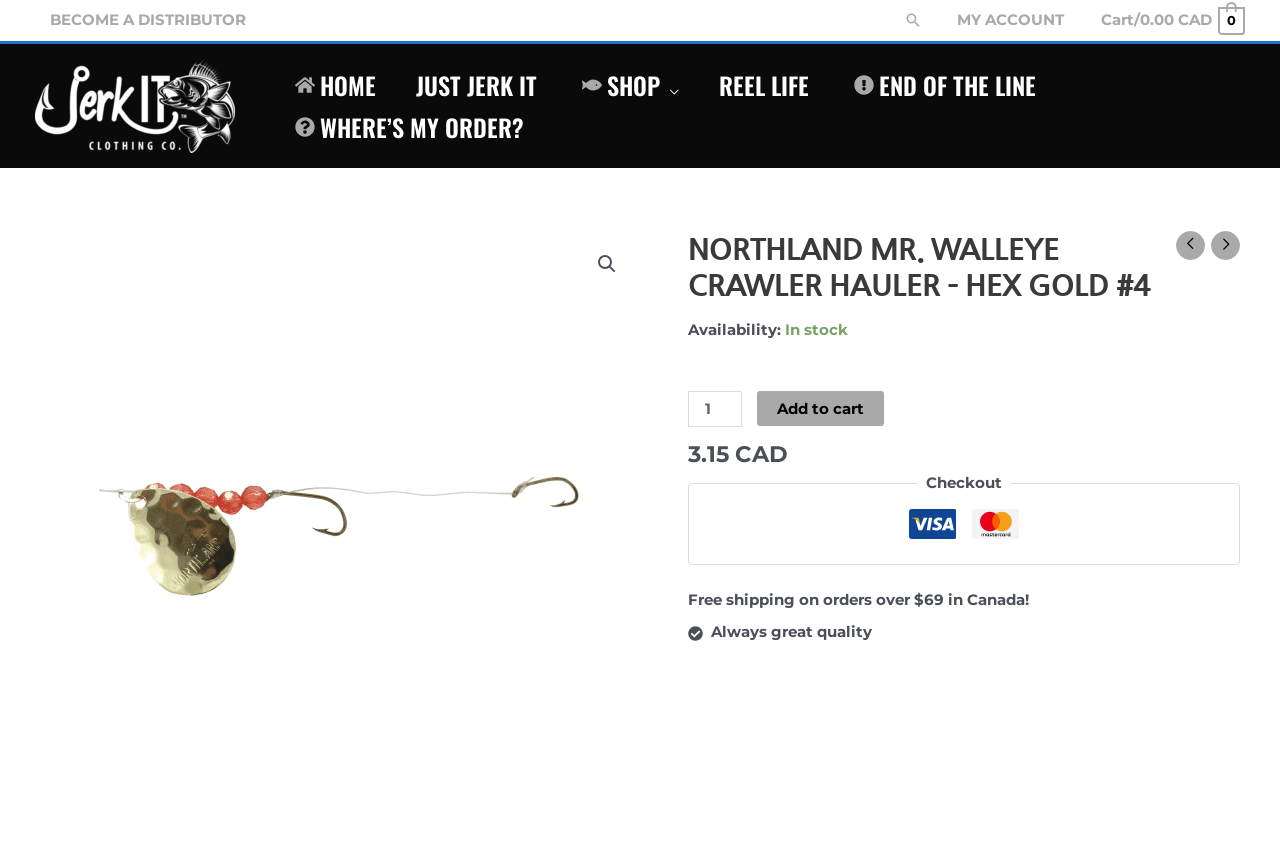Determine the bounding box coordinates of the clickable element to complete this instruction: "Change product quantity". Provide the coordinates in the format of four float numbers between 0 and 1, [left, top, right, bottom].

[0.538, 0.453, 0.58, 0.494]